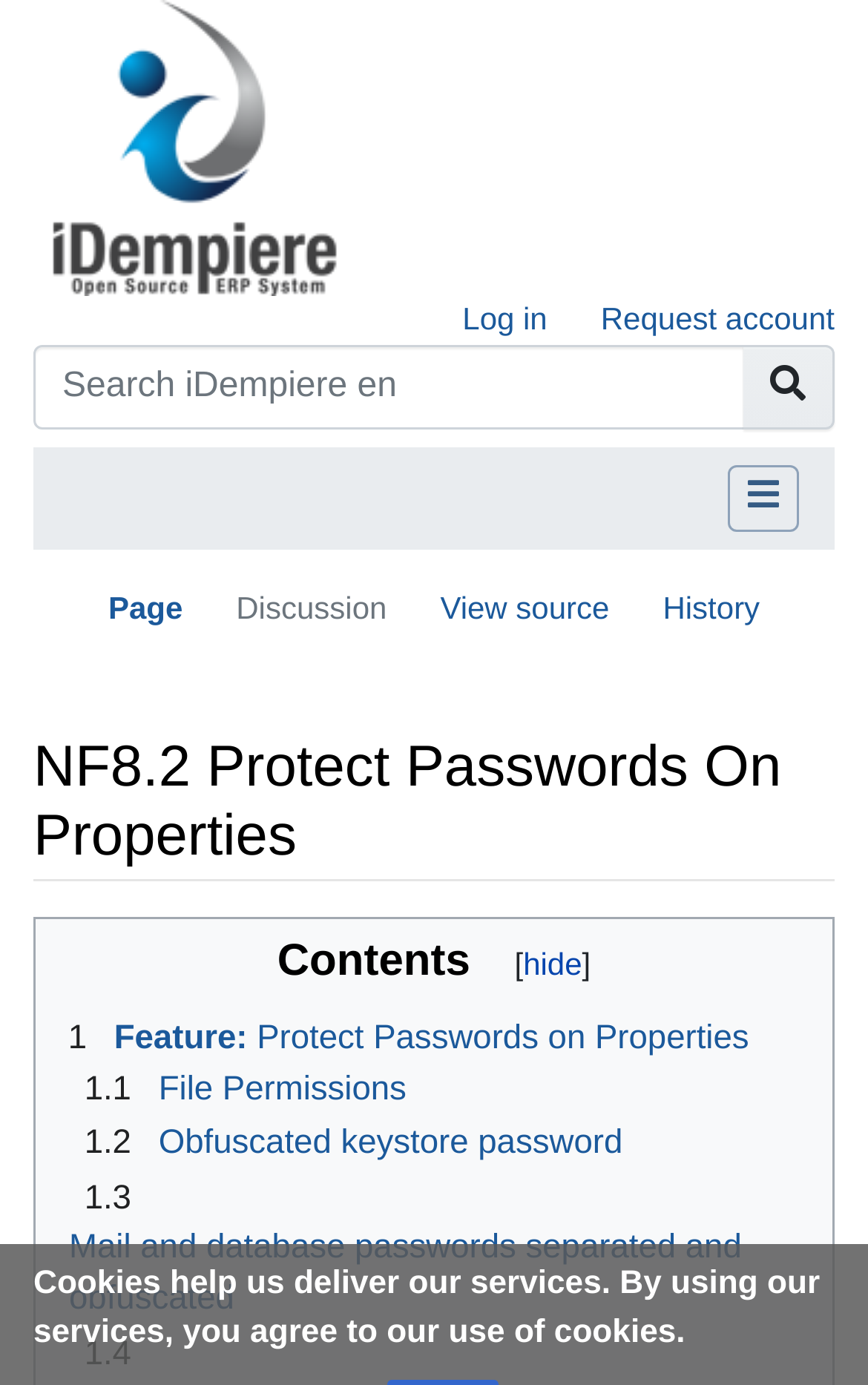Please find and report the bounding box coordinates of the element to click in order to perform the following action: "Log in". The coordinates should be expressed as four float numbers between 0 and 1, in the format [left, top, right, bottom].

[0.533, 0.217, 0.631, 0.243]